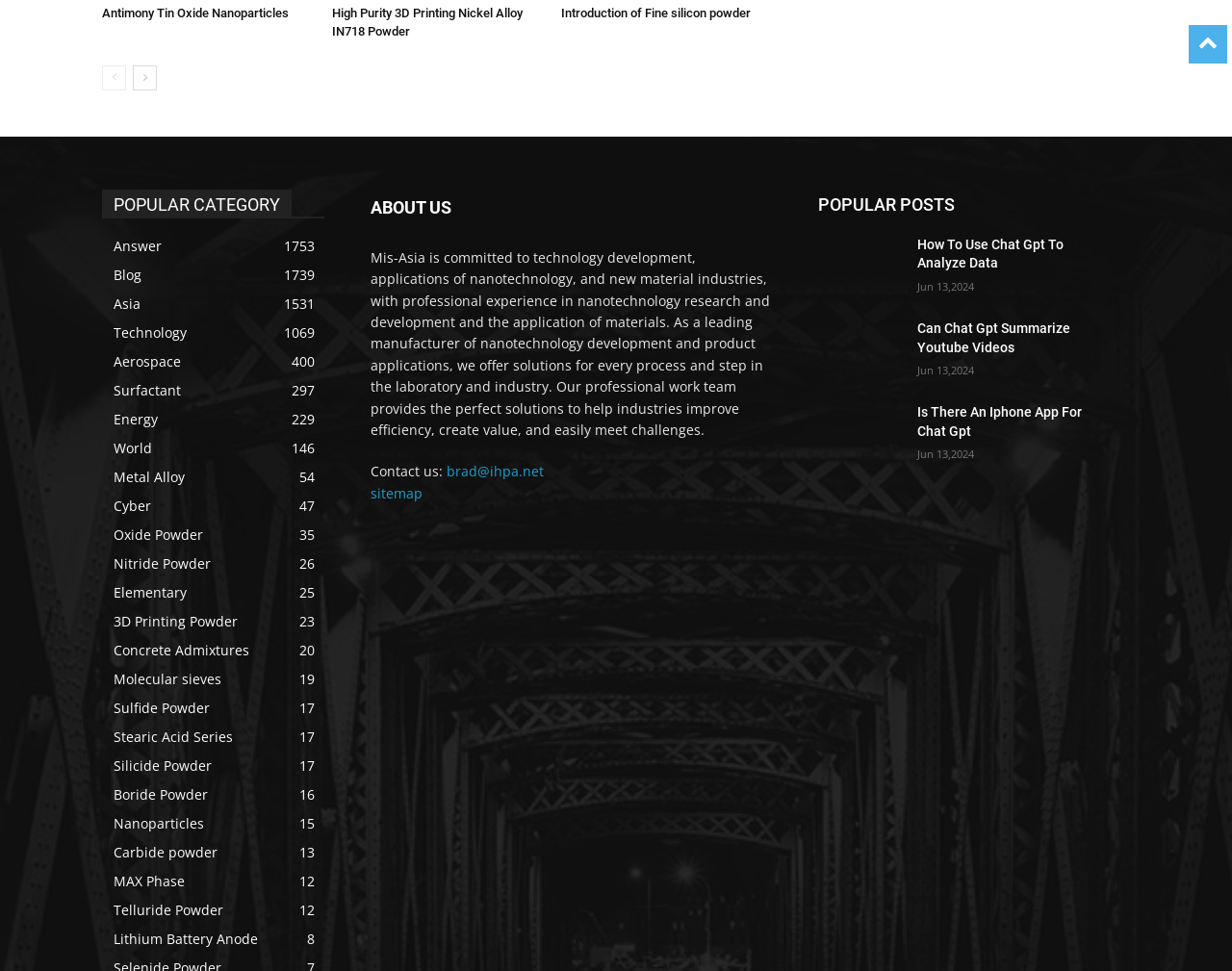Reply to the question with a brief word or phrase: What is the company's main focus?

Nanotechnology